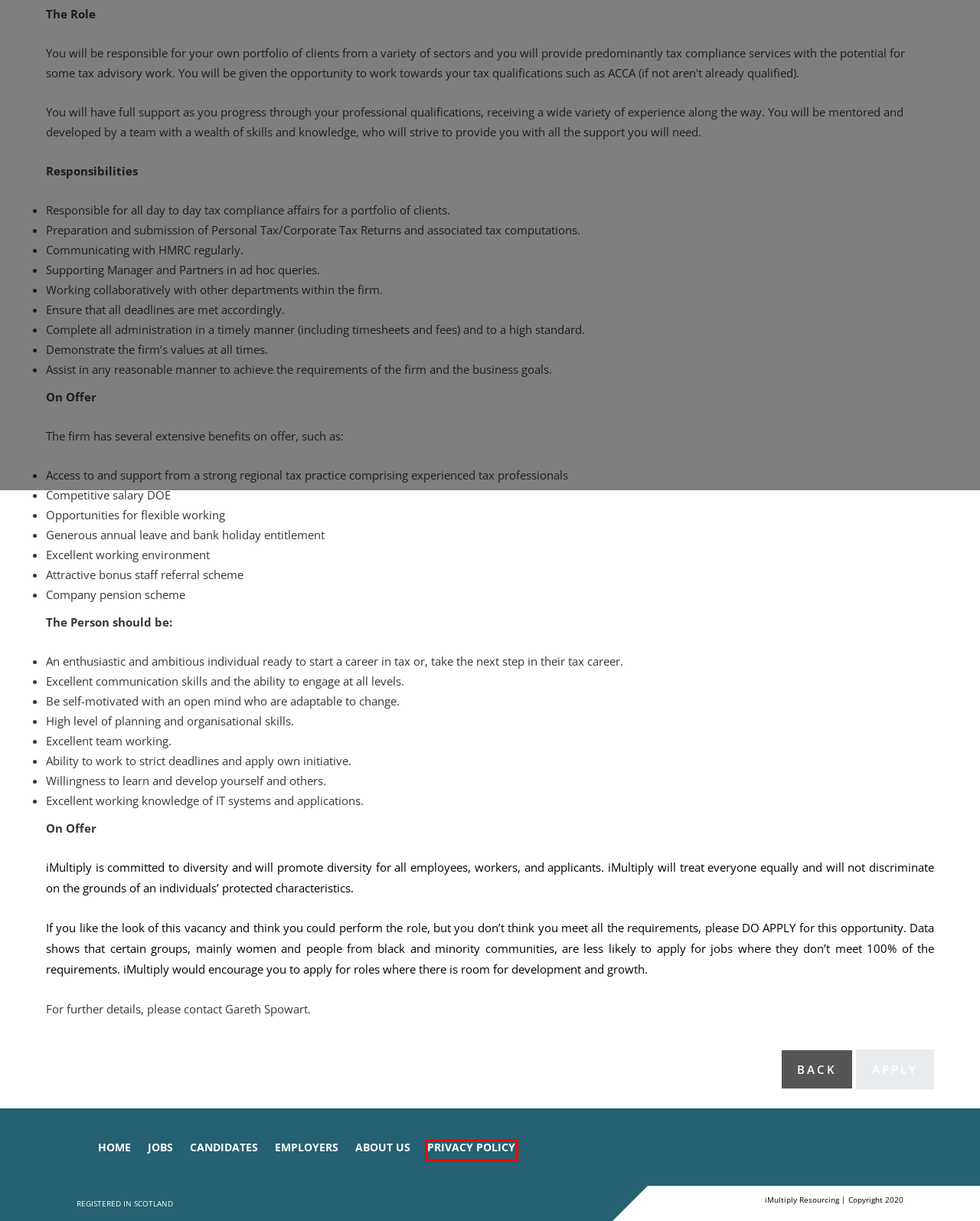Look at the screenshot of a webpage where a red bounding box surrounds a UI element. Your task is to select the best-matching webpage description for the new webpage after you click the element within the bounding box. The available options are:
A. Finance Recruitment Industry News | Blog | iMultiply
B. Privacy Policy - iMultiply
C. JOBS
D. Financial Recruitment Agency | Employers | iMultiply
E. Finance Recruitment Specialists | iMultiply Career Options
F. Recruitment Agency in Scotland | About Us | iMultiply
G. Spotlight Jobs - iMultiply
H. Specialisms - iMultiply

B